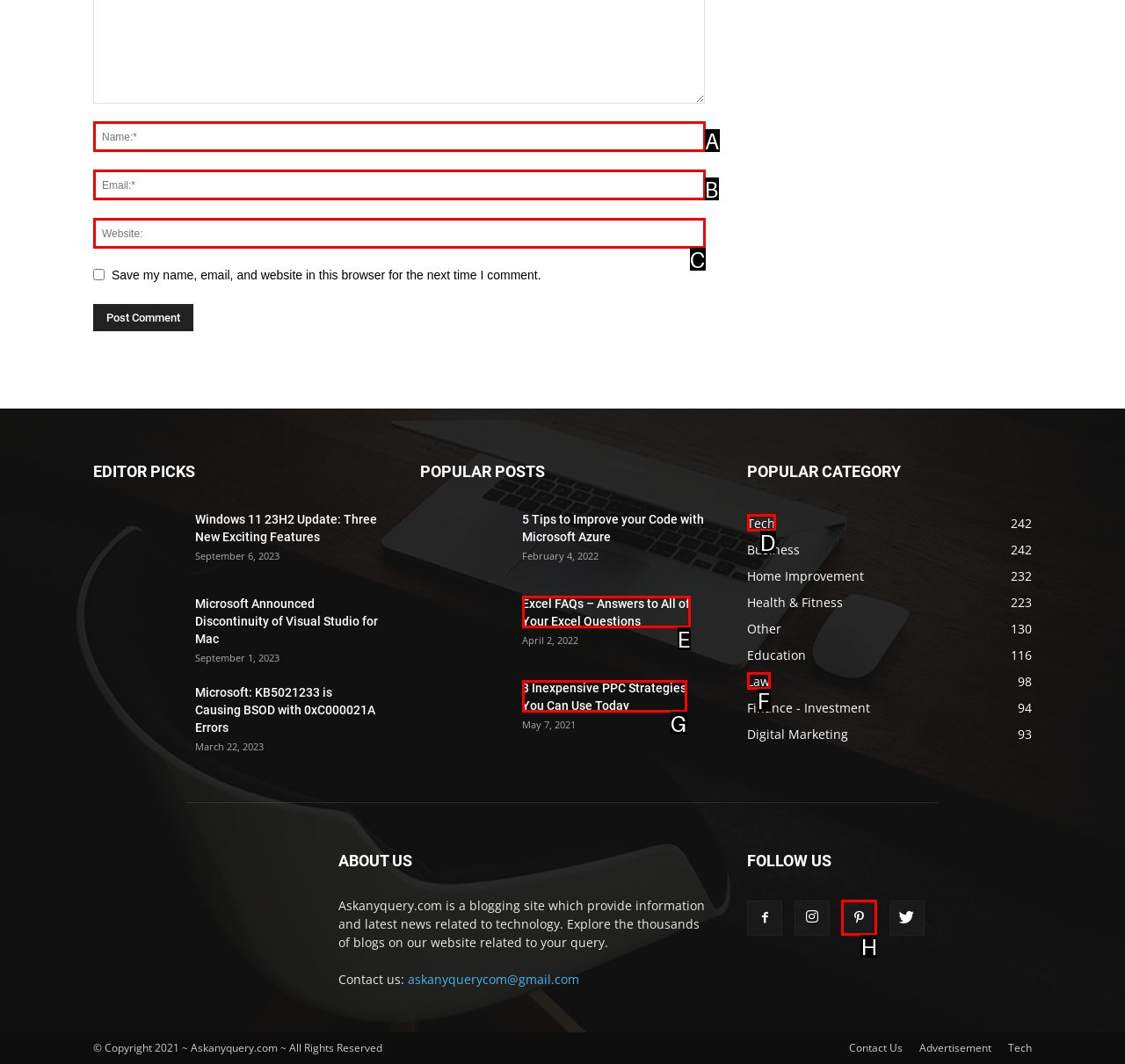Tell me which one HTML element best matches the description: name="author" placeholder="Name:*" Answer with the option's letter from the given choices directly.

A